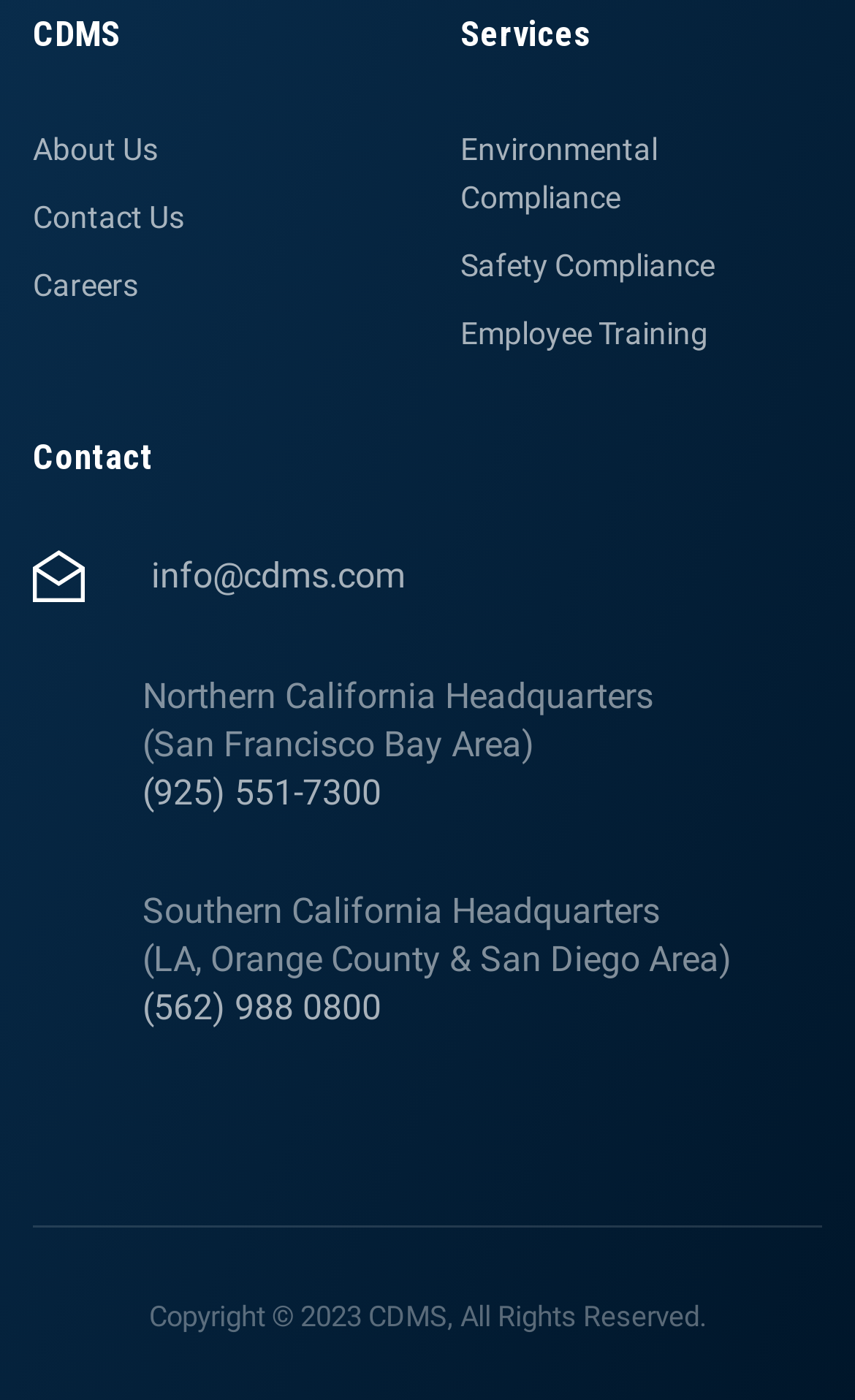Determine the bounding box coordinates of the target area to click to execute the following instruction: "Click on About Us."

[0.038, 0.09, 0.462, 0.124]